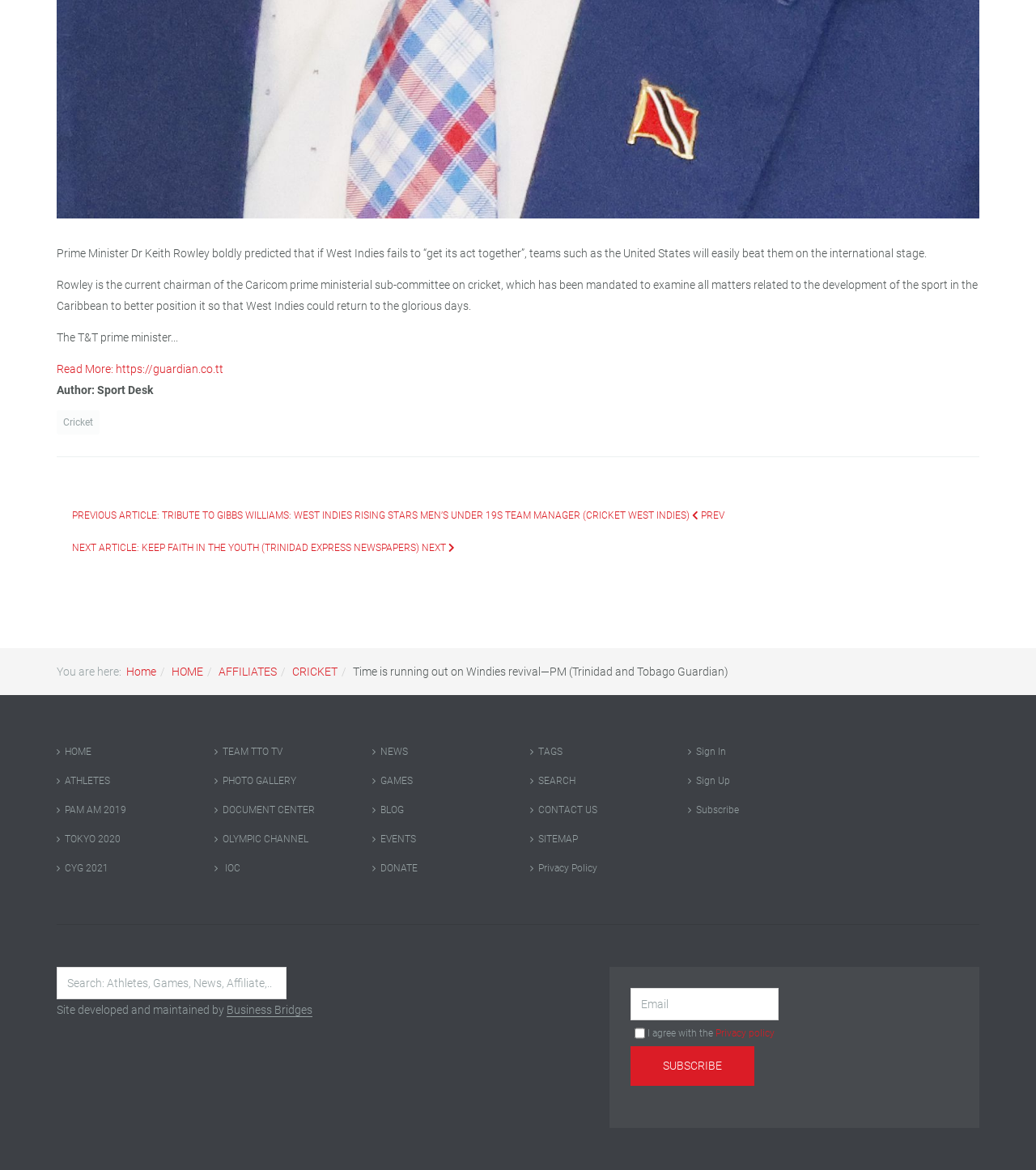What is the purpose of the search box?
Give a detailed explanation using the information visible in the image.

The search box is located at the top right of the page, and its purpose is to allow users to search the site for specific content, as indicated by the text 'Search...' inside the box.